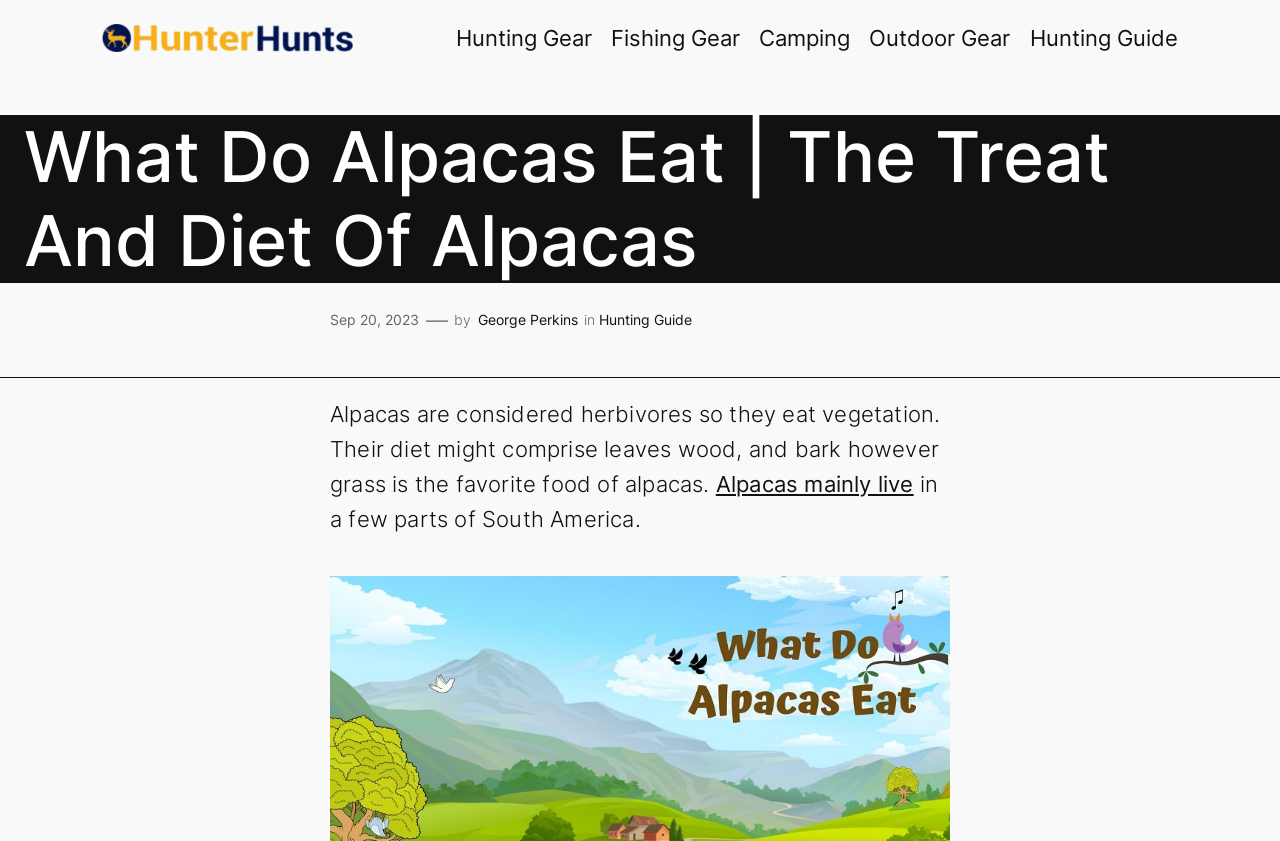Pinpoint the bounding box coordinates of the area that must be clicked to complete this instruction: "Click the link to learn about Hunting Gear".

[0.356, 0.024, 0.462, 0.067]